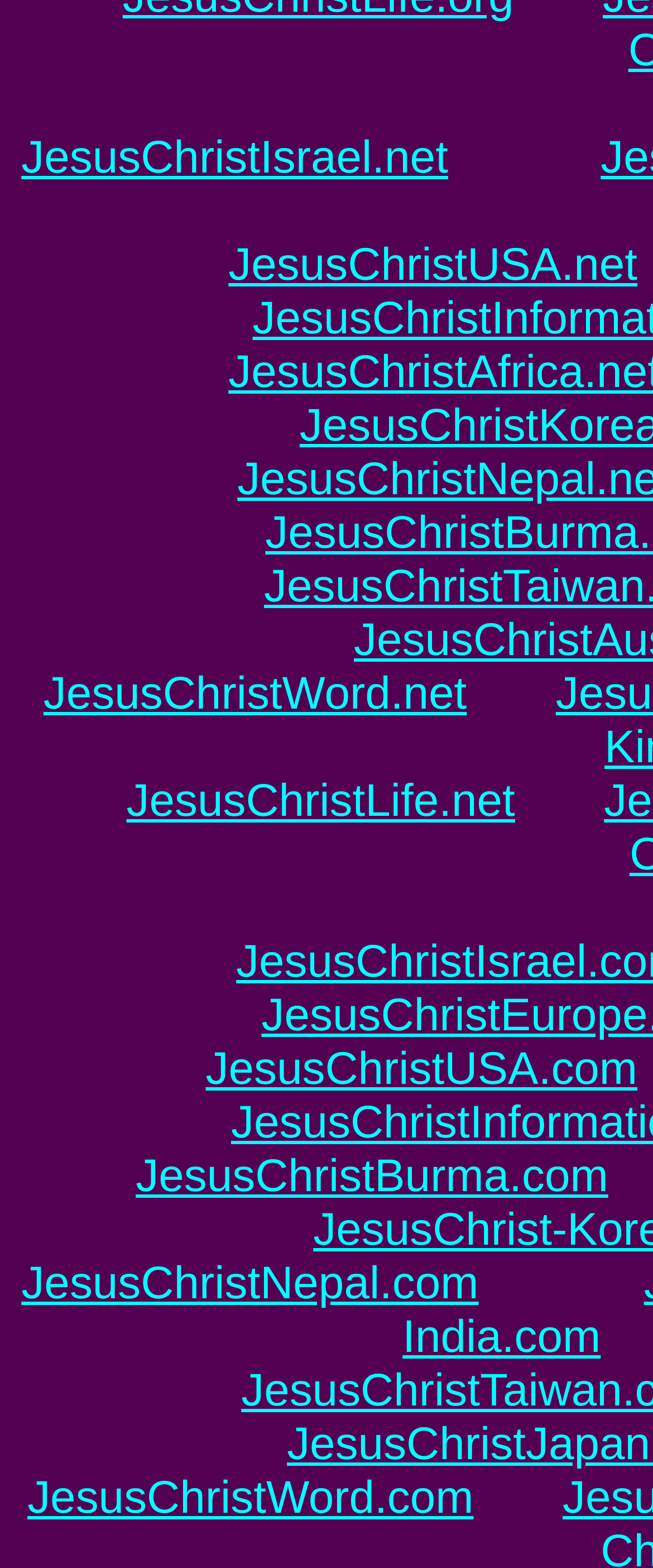Please give the bounding box coordinates of the area that should be clicked to fulfill the following instruction: "go to JesusChristUSA website". The coordinates should be in the format of four float numbers from 0 to 1, i.e., [left, top, right, bottom].

[0.35, 0.152, 0.976, 0.185]